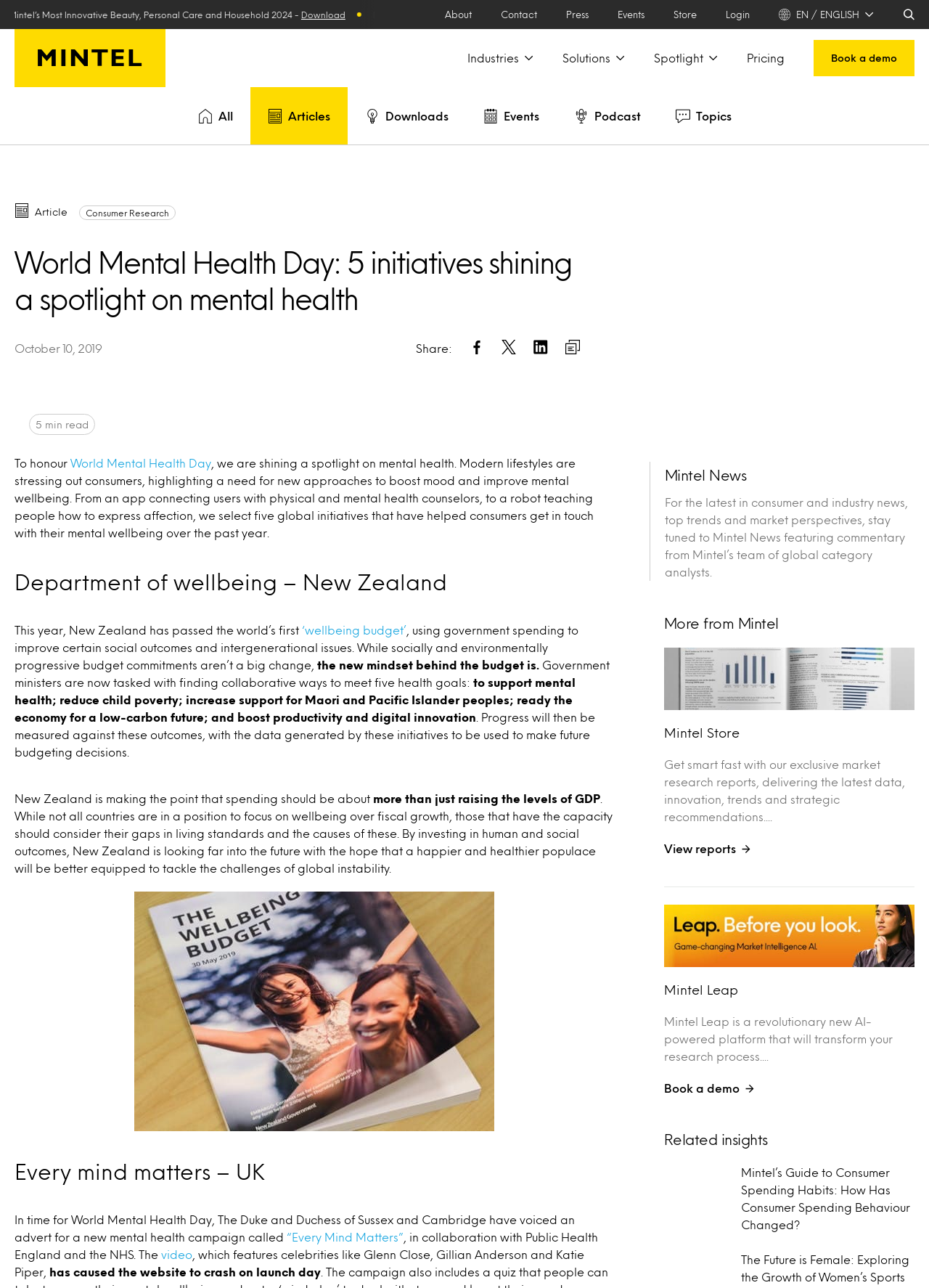What is the topic of the article?
Based on the image, answer the question with a single word or brief phrase.

Mental wellbeing